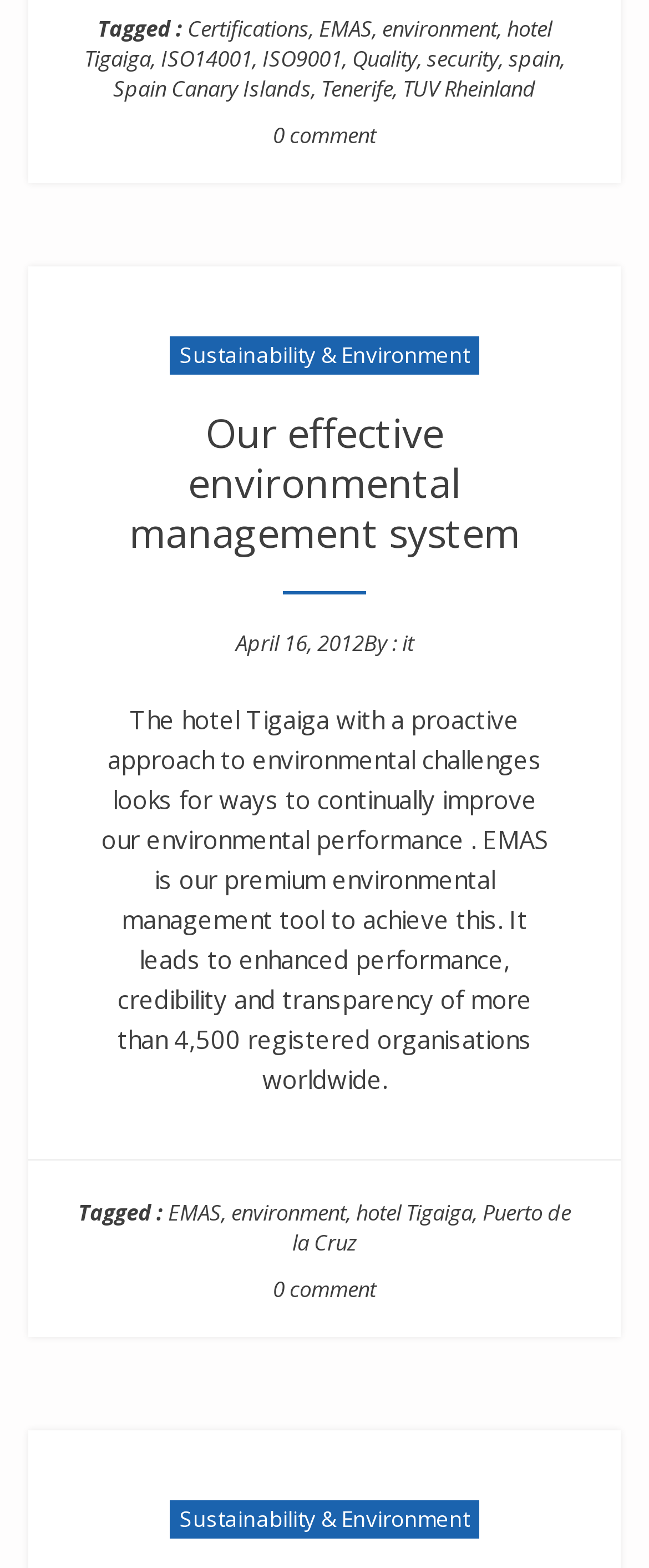Please predict the bounding box coordinates of the element's region where a click is necessary to complete the following instruction: "Read the post dated 'April 16, 2012'". The coordinates should be represented by four float numbers between 0 and 1, i.e., [left, top, right, bottom].

[0.363, 0.401, 0.56, 0.42]